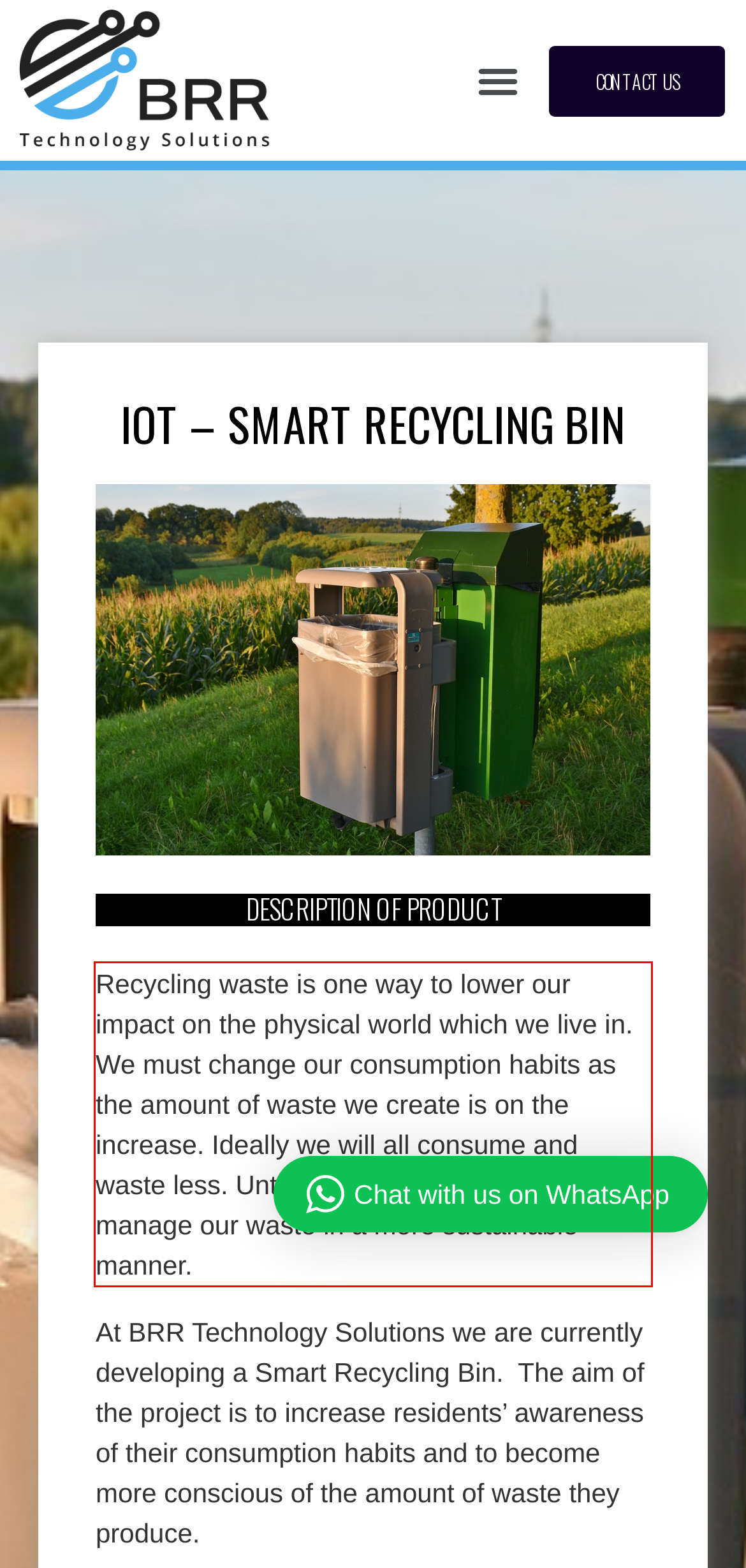Locate the red bounding box in the provided webpage screenshot and use OCR to determine the text content inside it.

Recycling waste is one way to lower our impact on the physical world which we live in. We must change our consumption habits as the amount of waste we create is on the increase. Ideally we will all consume and waste less. Until then we need to find ways to manage our waste in a more sustainable manner.